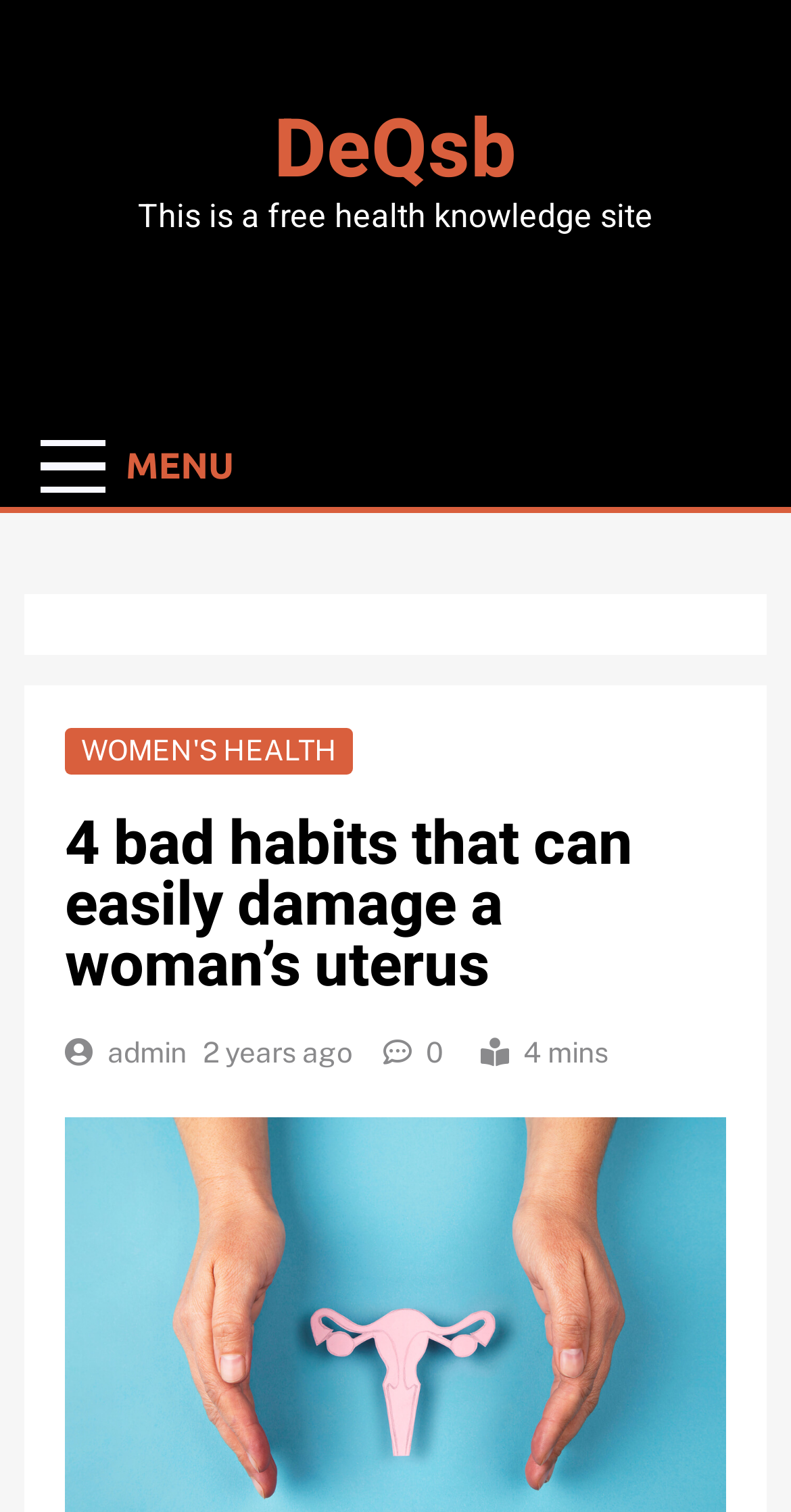What is the name of the health knowledge site?
Based on the image, answer the question with as much detail as possible.

The name of the health knowledge site can be found at the top of the webpage, where it says 'DeQsb' in a link format.